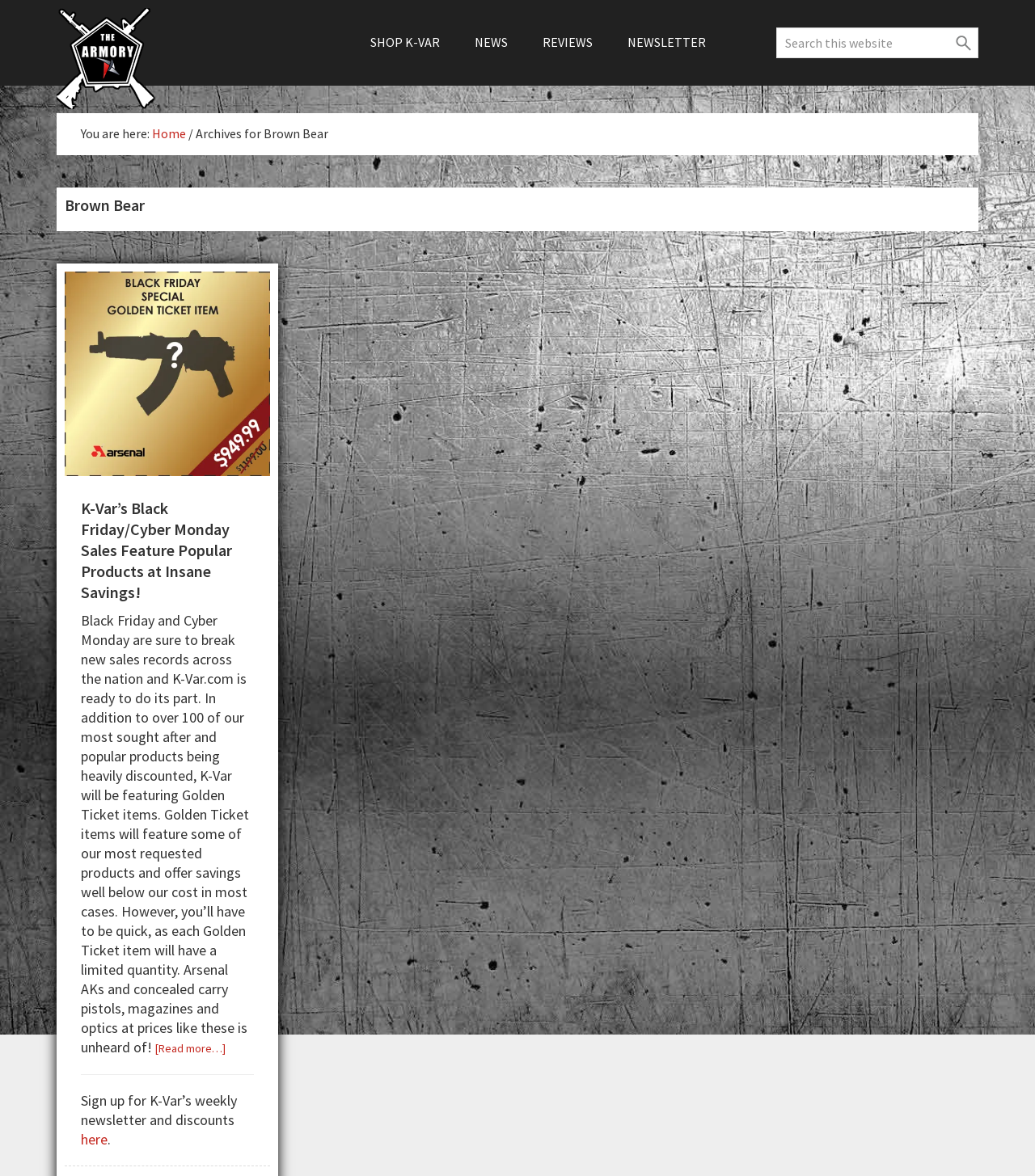Please locate the clickable area by providing the bounding box coordinates to follow this instruction: "Search this website".

[0.75, 0.023, 0.945, 0.049]